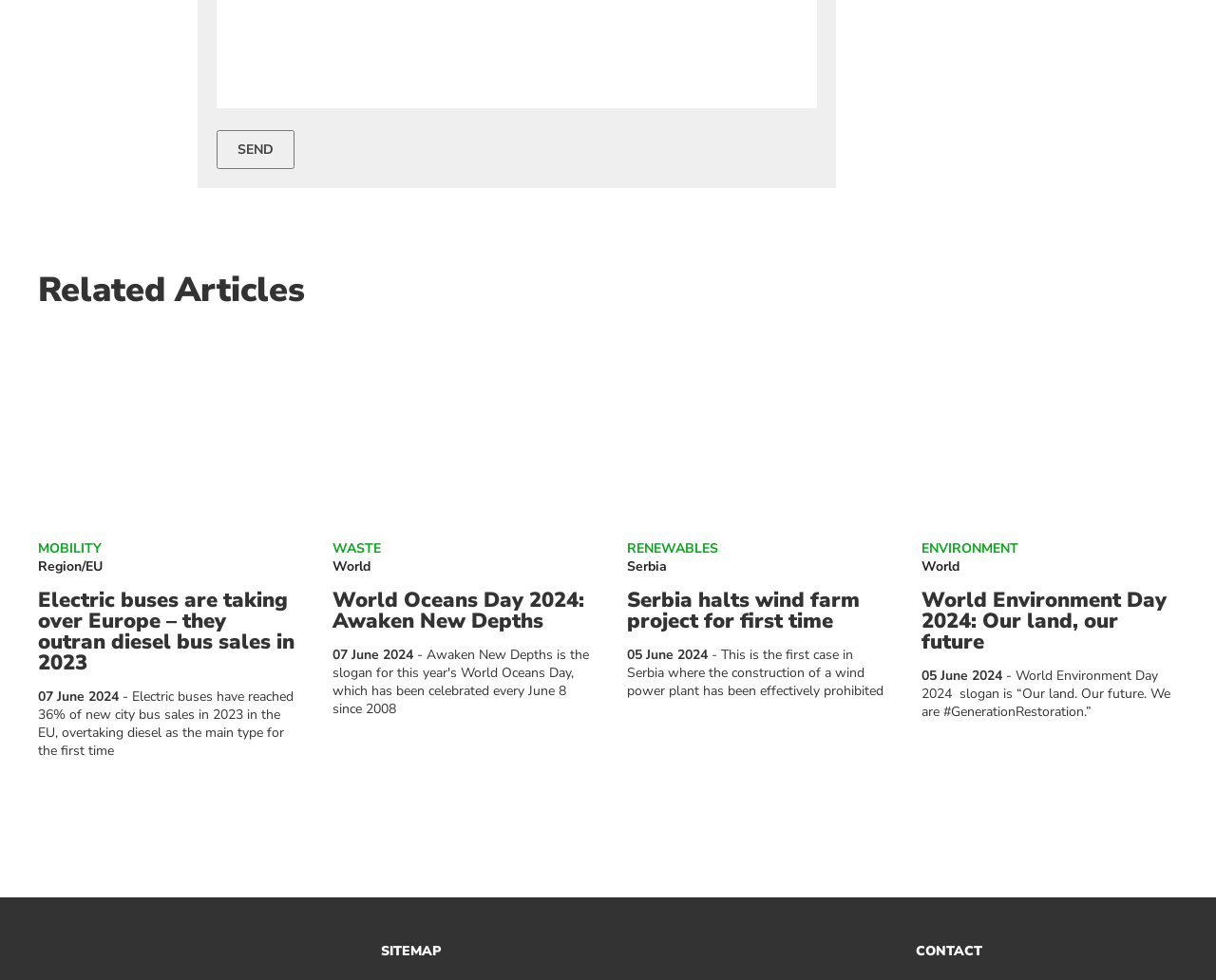What is the main topic of the webpage?
We need a detailed and meticulous answer to the question.

The webpage appears to be a news or article webpage, and the main topic is environment-related, as evidenced by the headings and links on the page, such as 'Electric buses are taking over Europe', 'World Oceans Day 2024', and 'World Environment Day 2024'.